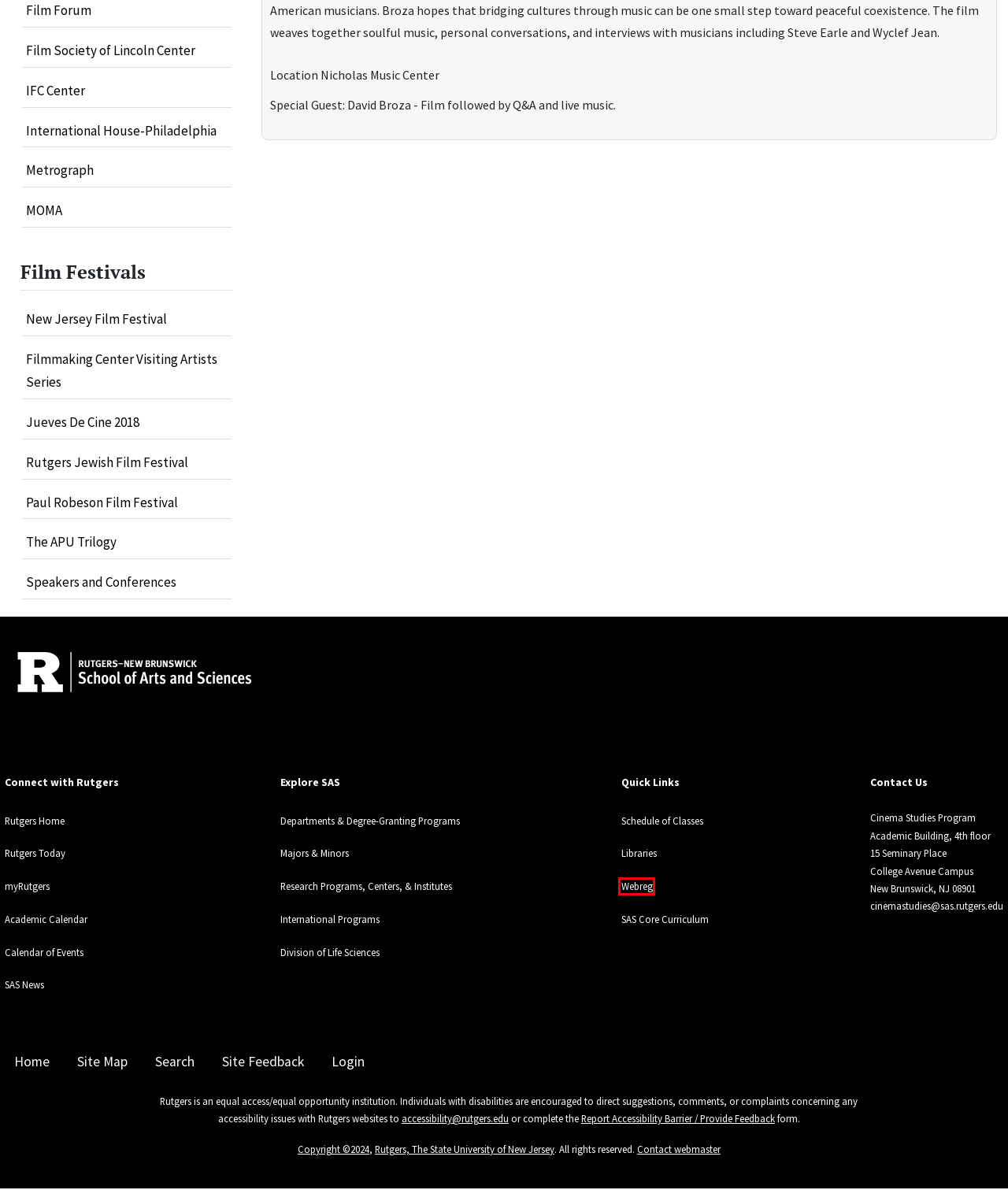You have a screenshot of a webpage with a red rectangle bounding box around a UI element. Choose the best description that matches the new page after clicking the element within the bounding box. The candidate descriptions are:
A. Metrograph
B. Academics
C. login - skip to CAS - Rutgers IT Help
D. All Events | Rutgers-New Brunswick
E. Majors and Minors
F. News
G. WebReg | Home Page
H. SAS Core Curriculum

G